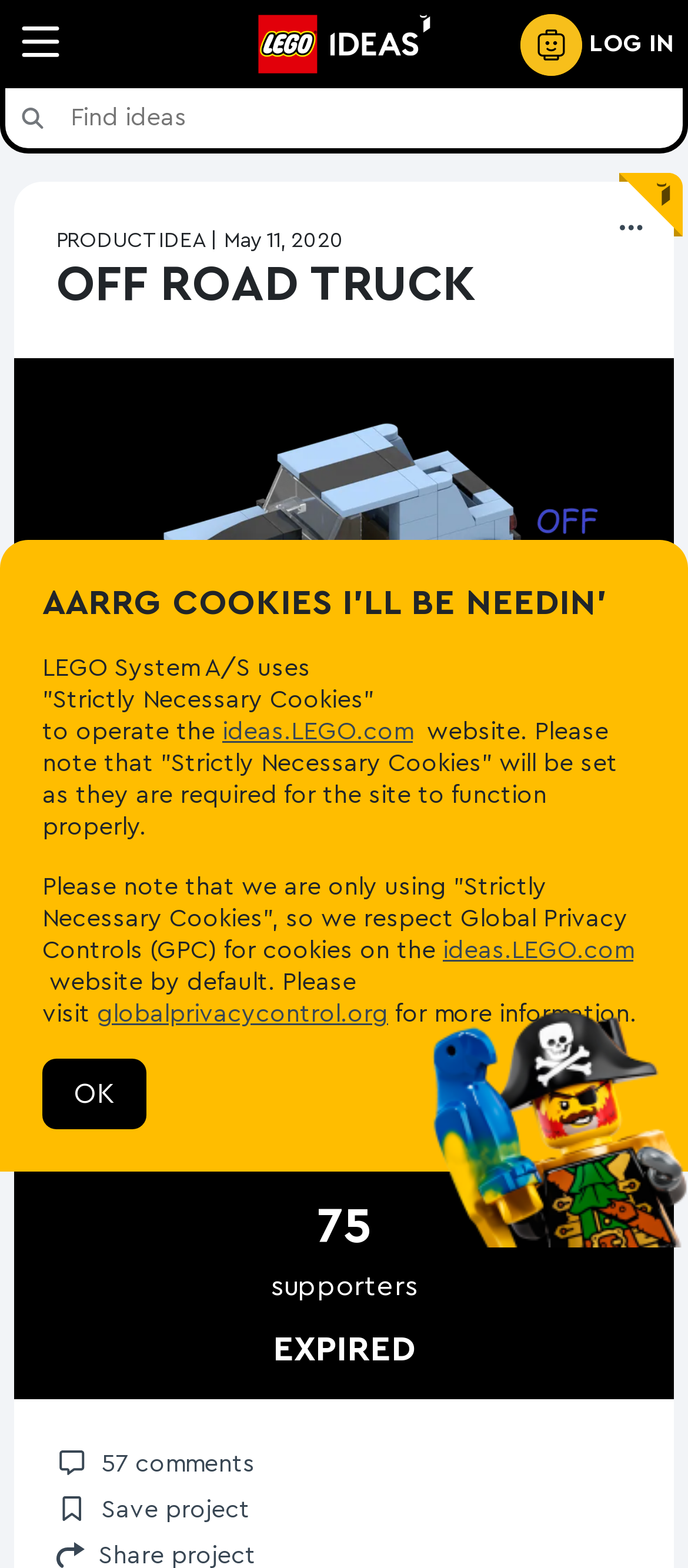Extract the bounding box coordinates for the HTML element that matches this description: "alt="LEGO IDEAS Logo"". The coordinates should be four float numbers between 0 and 1, i.e., [left, top, right, bottom].

[0.333, 0.018, 0.667, 0.036]